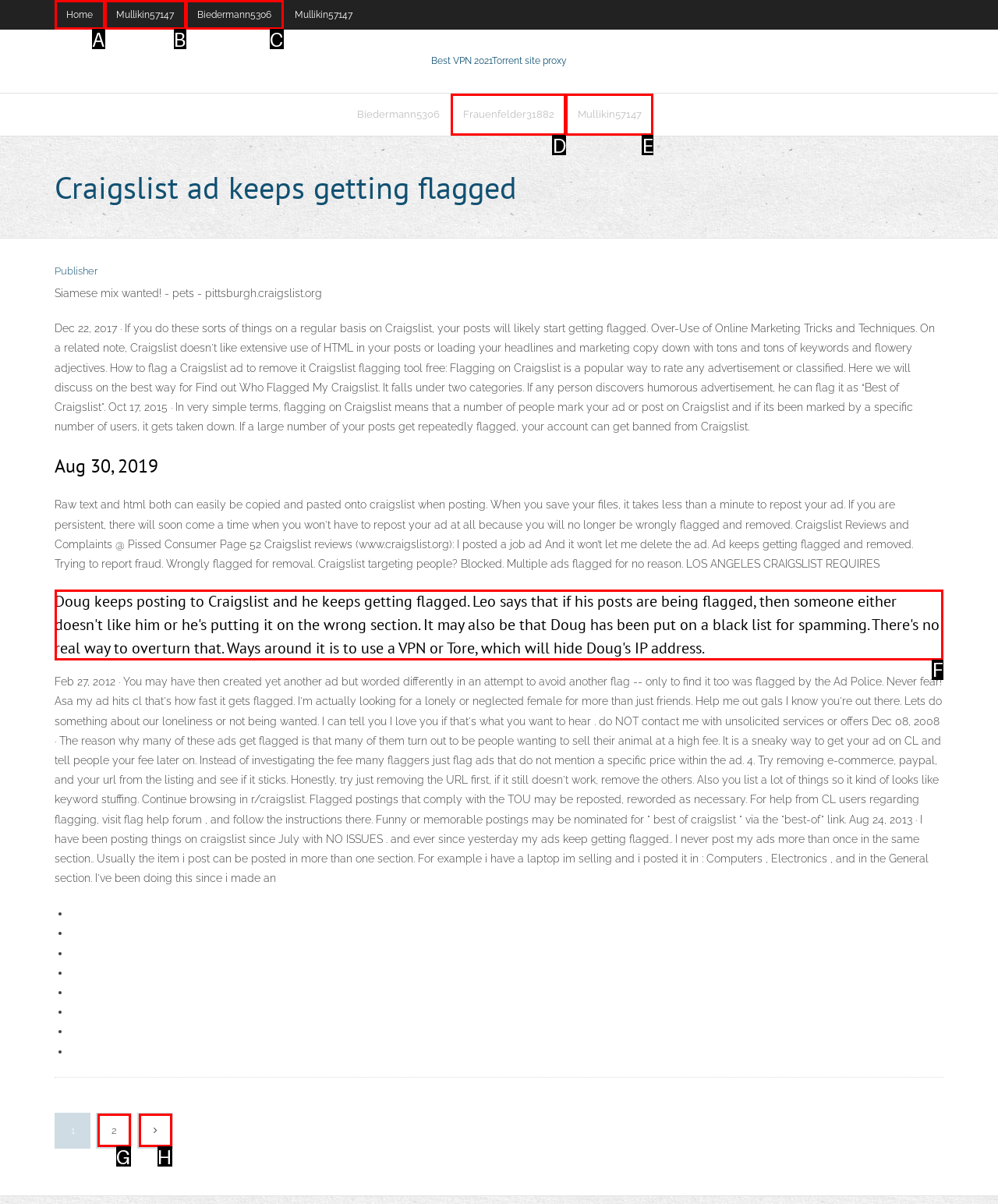For the task: Click on the ' Doug keeps posting to Craigslist and he keeps getting flagged...' heading, identify the HTML element to click.
Provide the letter corresponding to the right choice from the given options.

F